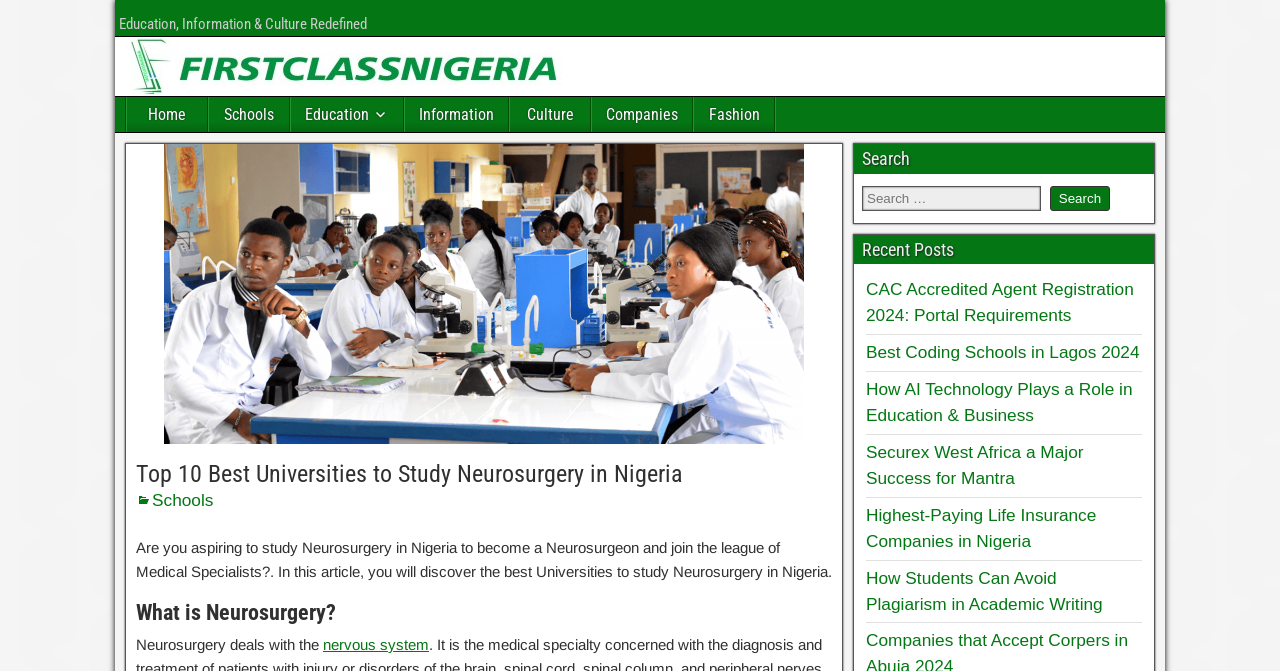Using the information in the image, give a comprehensive answer to the question: 
What is the purpose of the search box?

The purpose of the search box can be determined by reading the heading 'Search' and the presence of a search box and a button 'Search' which indicates that the search box is used to search for something on the website.